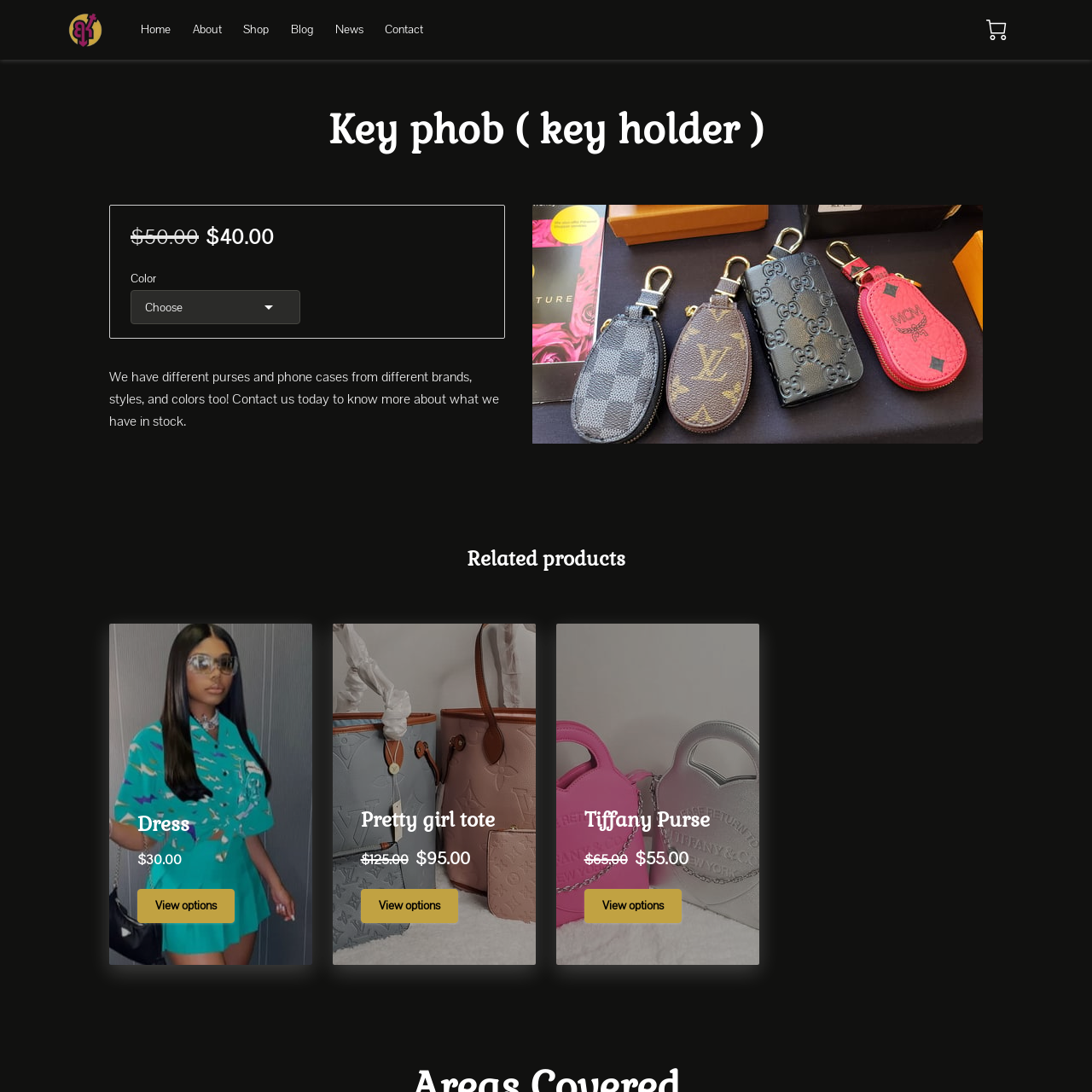Locate the bounding box coordinates of the region to be clicked to comply with the following instruction: "Click on the Brandi Kouture link". The coordinates must be four float numbers between 0 and 1, in the form [left, top, right, bottom].

[0.063, 0.012, 0.094, 0.046]